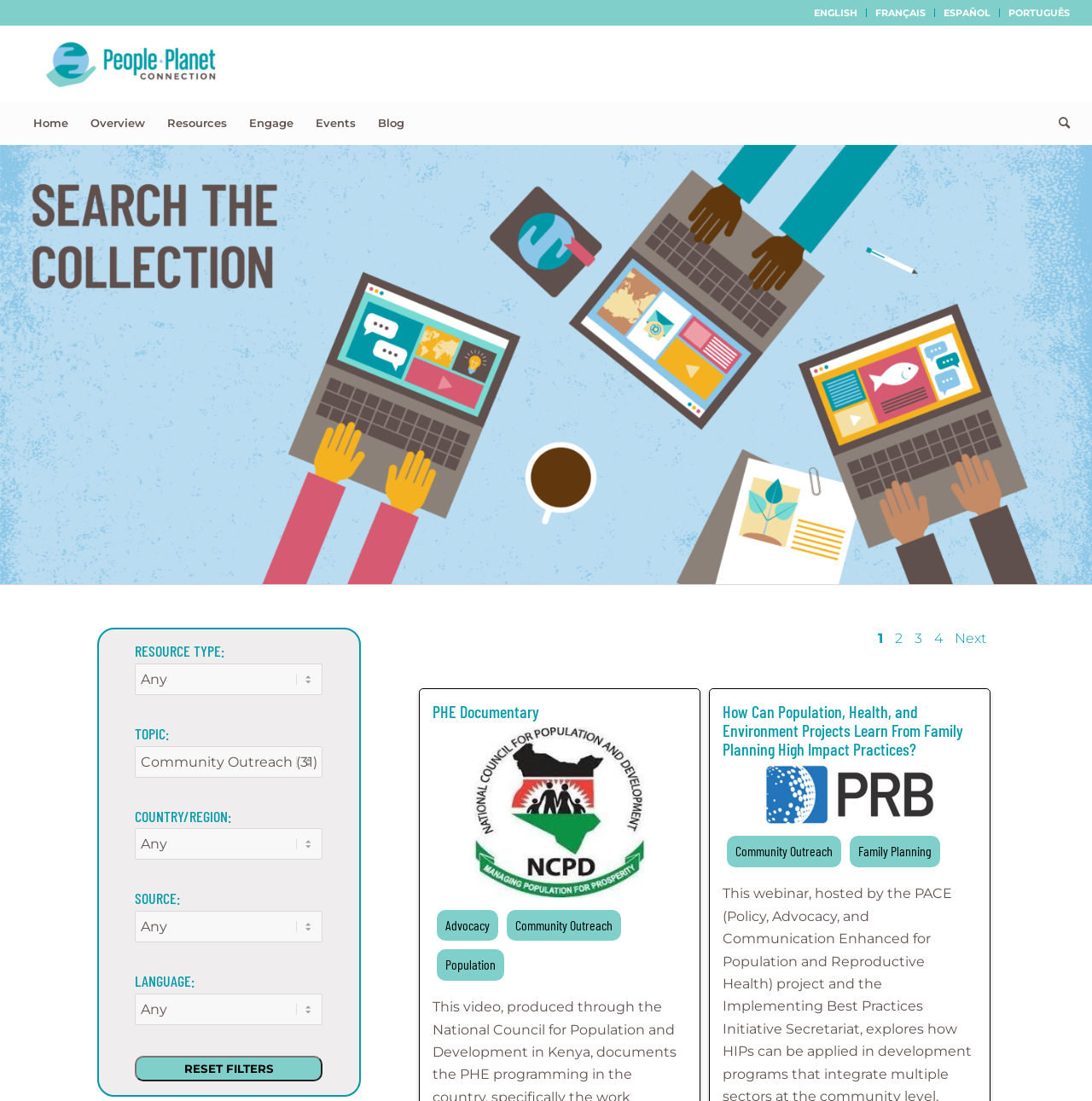Please determine the bounding box coordinates of the area that needs to be clicked to complete this task: 'Reset filters'. The coordinates must be four float numbers between 0 and 1, formatted as [left, top, right, bottom].

[0.124, 0.959, 0.296, 0.982]